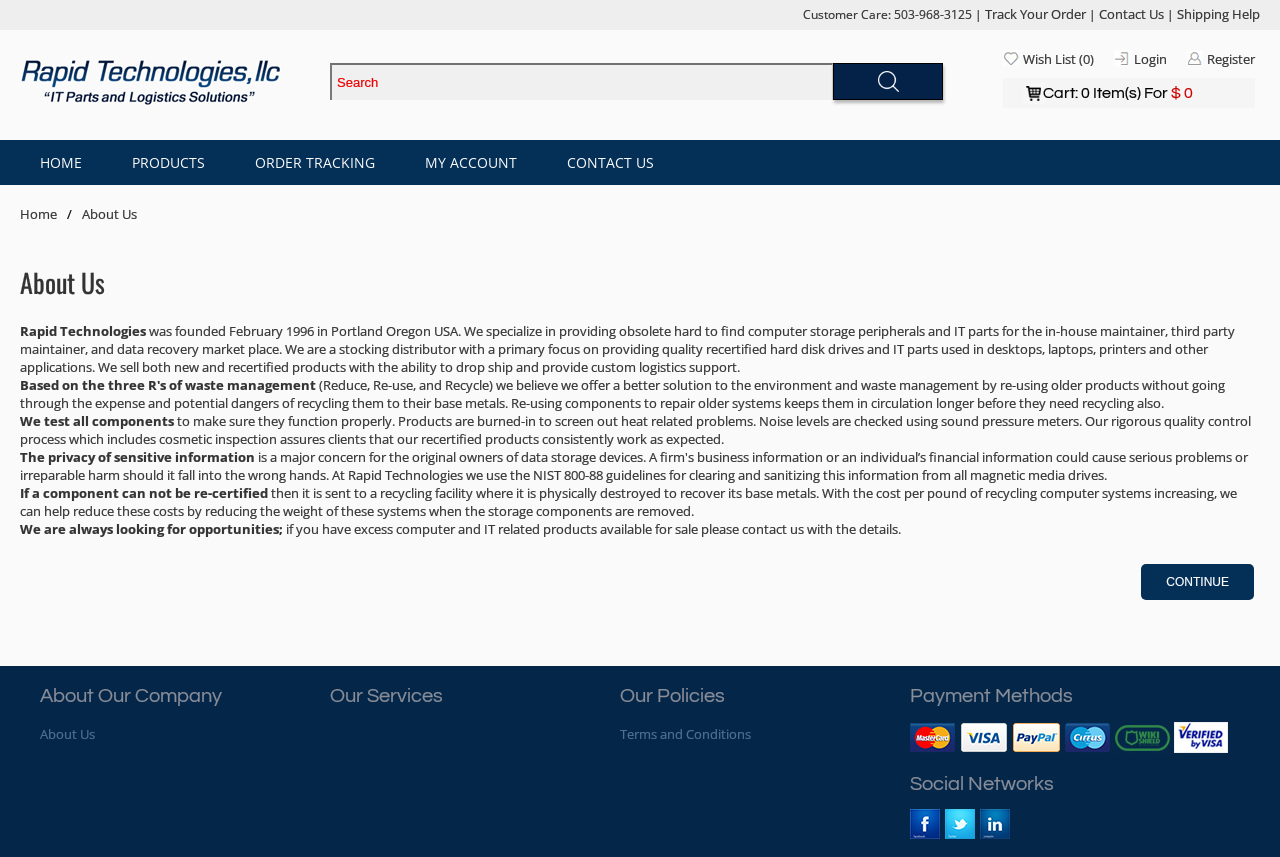Find the bounding box coordinates of the element to click in order to complete this instruction: "Contact customer care". The bounding box coordinates must be four float numbers between 0 and 1, denoted as [left, top, right, bottom].

[0.859, 0.006, 0.909, 0.027]